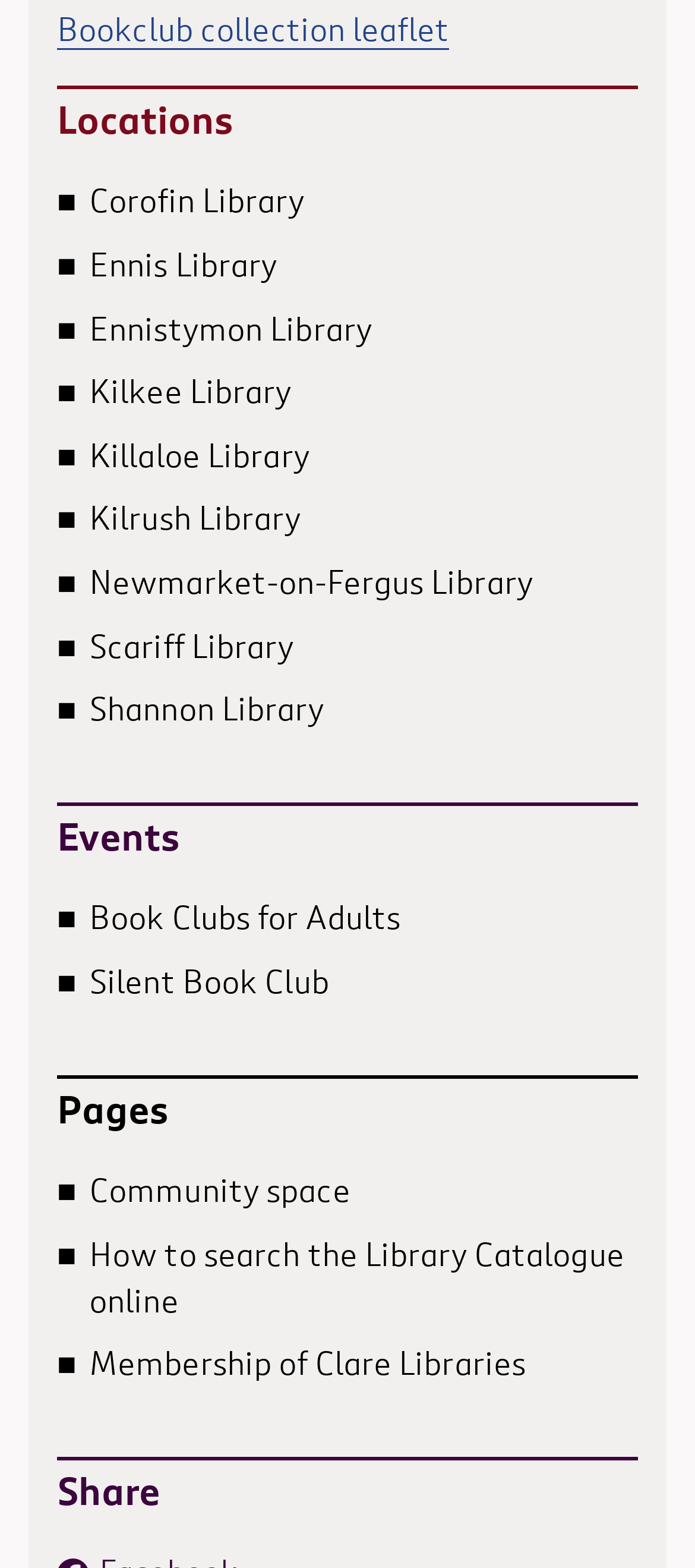Identify the coordinates of the bounding box for the element that must be clicked to accomplish the instruction: "View Bookclub collection leaflet".

[0.082, 0.01, 0.646, 0.031]